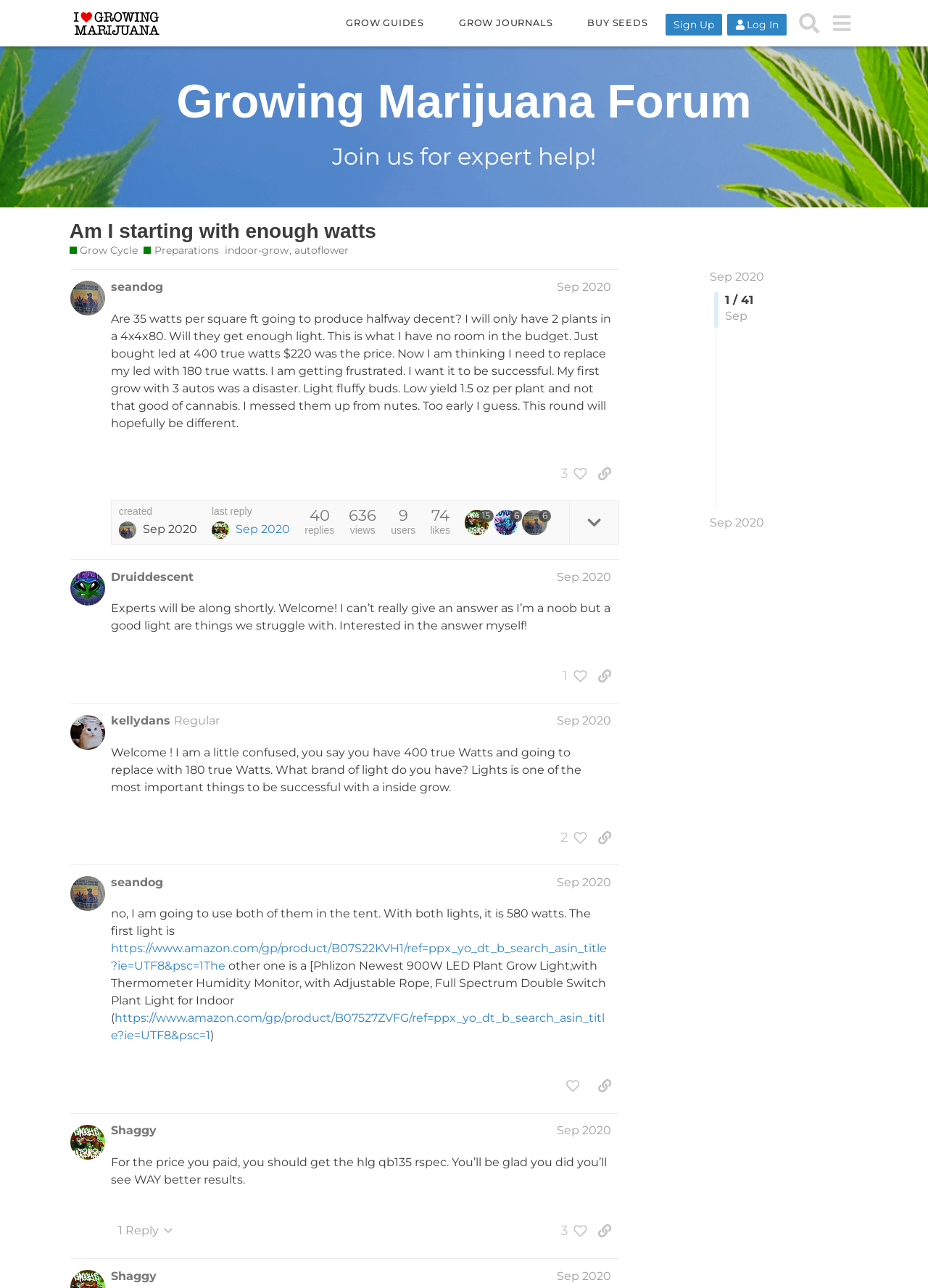Provide your answer in a single word or phrase: 
How many people liked the first post?

3